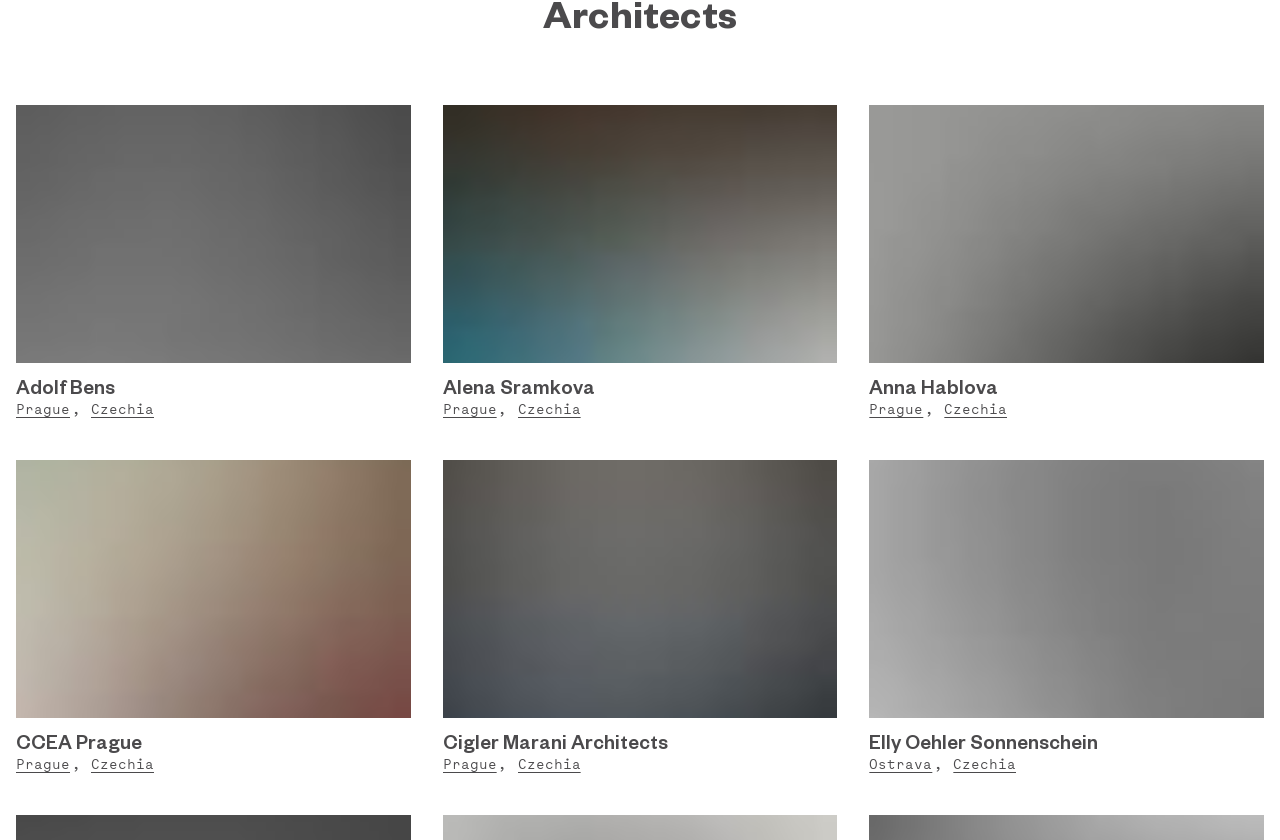Give a concise answer using one word or a phrase to the following question:
How many people are listed on this webpage?

5